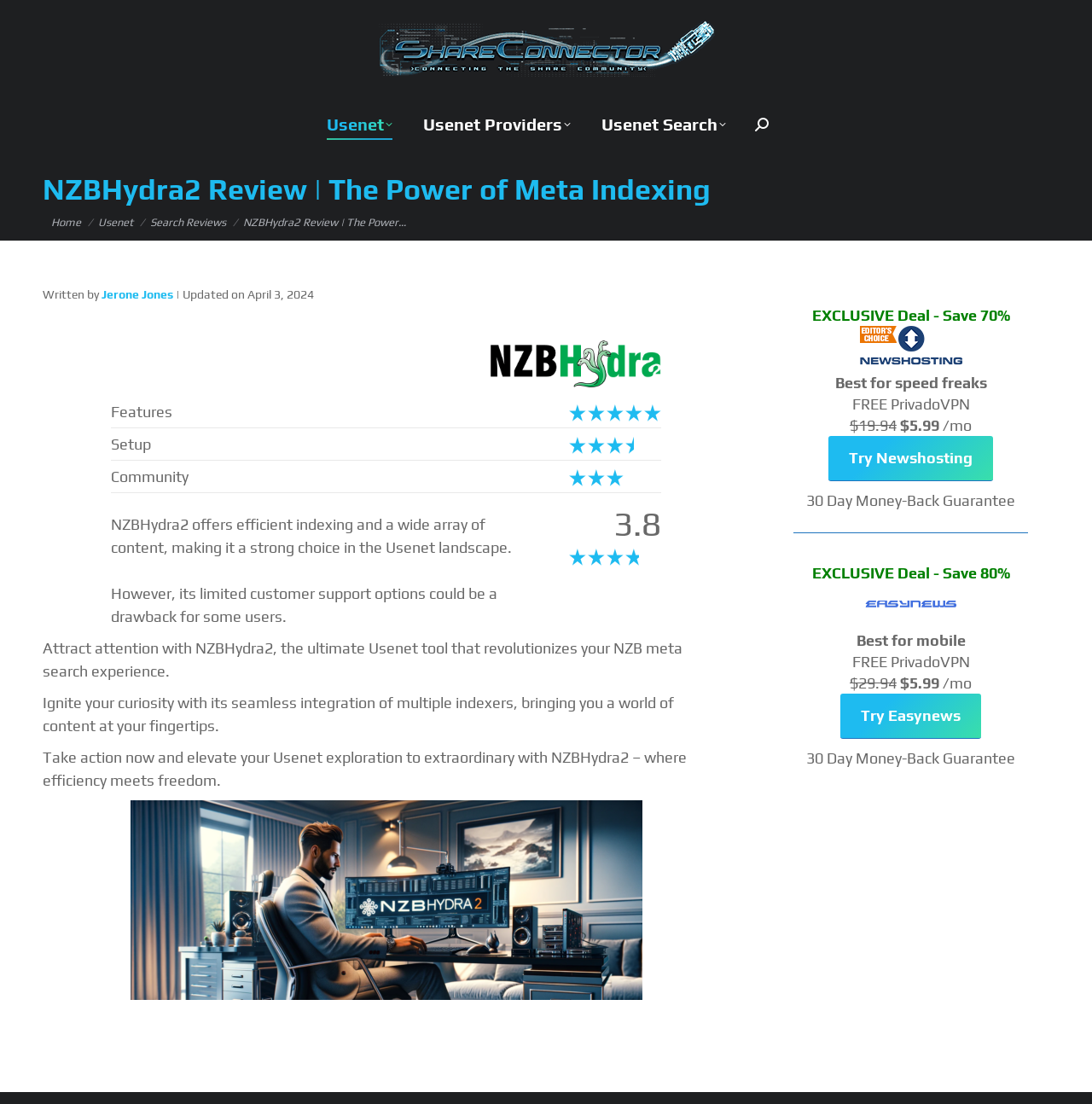What is the name of the Usenet tool reviewed on this webpage?
Look at the screenshot and respond with one word or a short phrase.

NZBHydra2